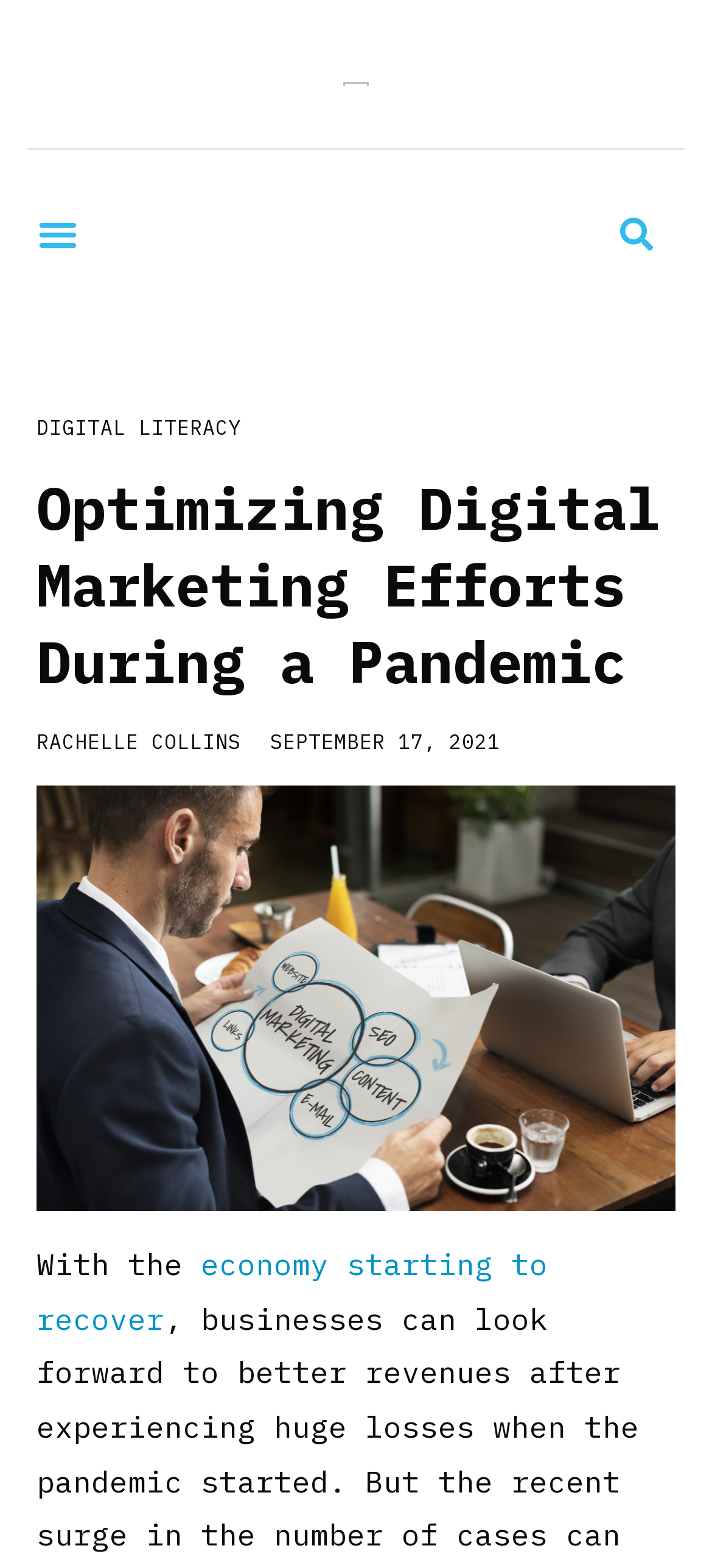Give a detailed account of the webpage, highlighting key information.

The webpage is about enhancing digital marketing efforts, particularly during a pandemic. At the top, there is a link on the right side, and a menu toggle button on the left side. Below the menu toggle button, there is a search bar that spans most of the width of the page, with a search button on the right end.

On the left side of the page, there is a link to "DIGITAL LITERACY" and a heading that reads "Optimizing Digital Marketing Efforts During a Pandemic". Below the heading, there is a static text "RACHELLE COLLINS", which is likely the author's name. Next to the author's name, there is a link to the date "SEPTEMBER 17, 2021", which includes a time element.

Below the date, there is a large image related to digital marketing plans, taking up most of the width of the page. Underneath the image, there is a paragraph of text that starts with "With the" and includes a link to "economy starting to recover". The text is likely discussing the impact of the pandemic on the economy and the importance of digital marketing.